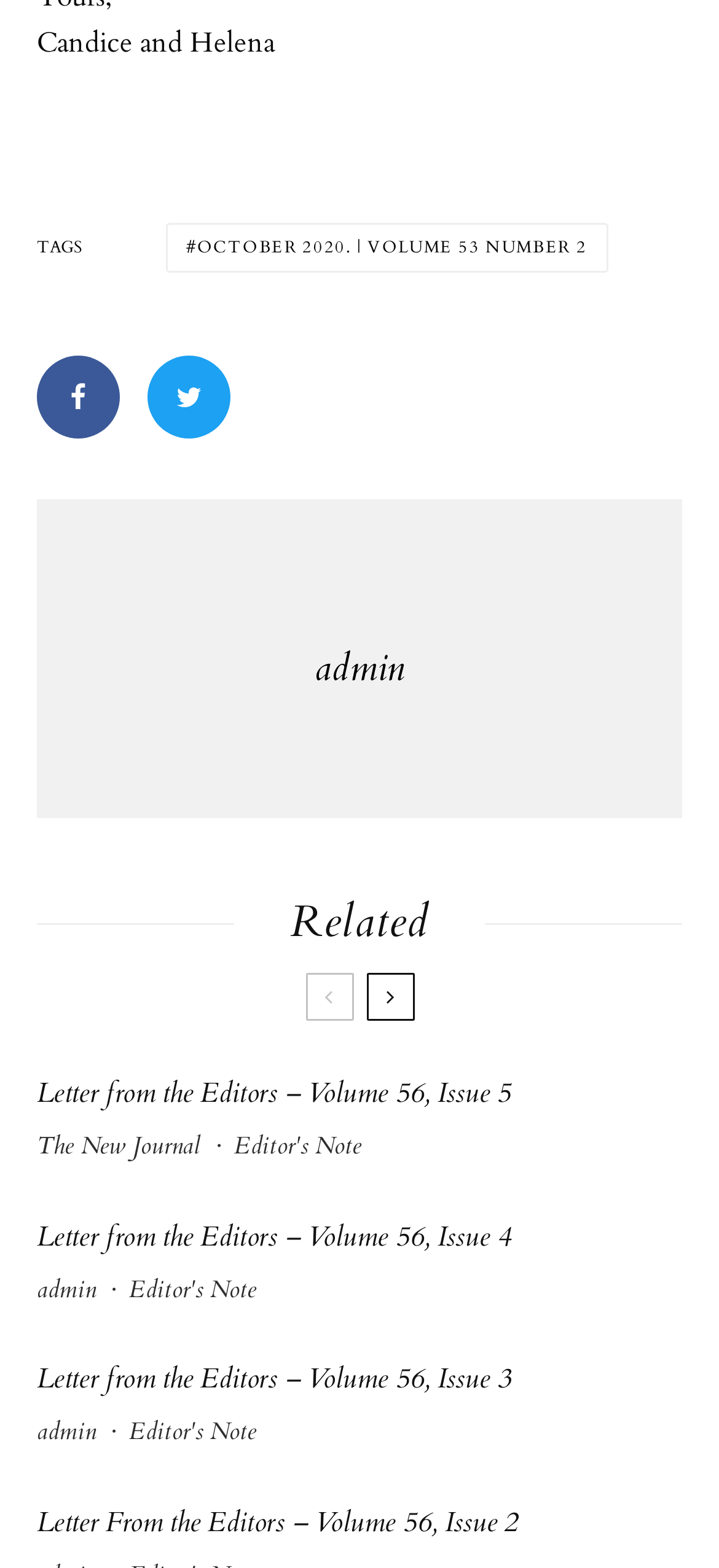How many 'Related' links are on this webpage?
Look at the screenshot and respond with one word or a short phrase.

2